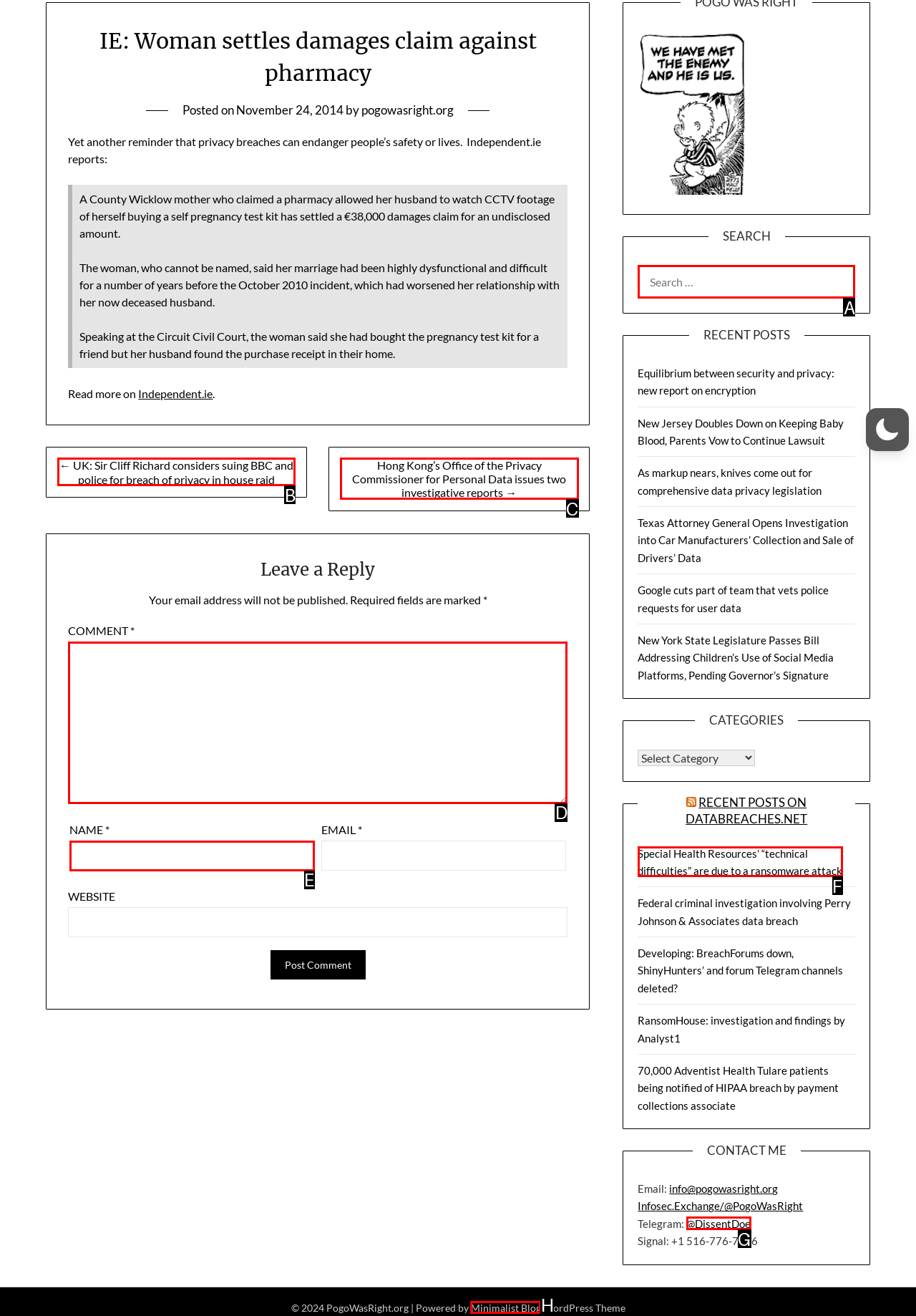Find the HTML element that corresponds to the description: parent_node: COMMENT * name="comment". Indicate your selection by the letter of the appropriate option.

D